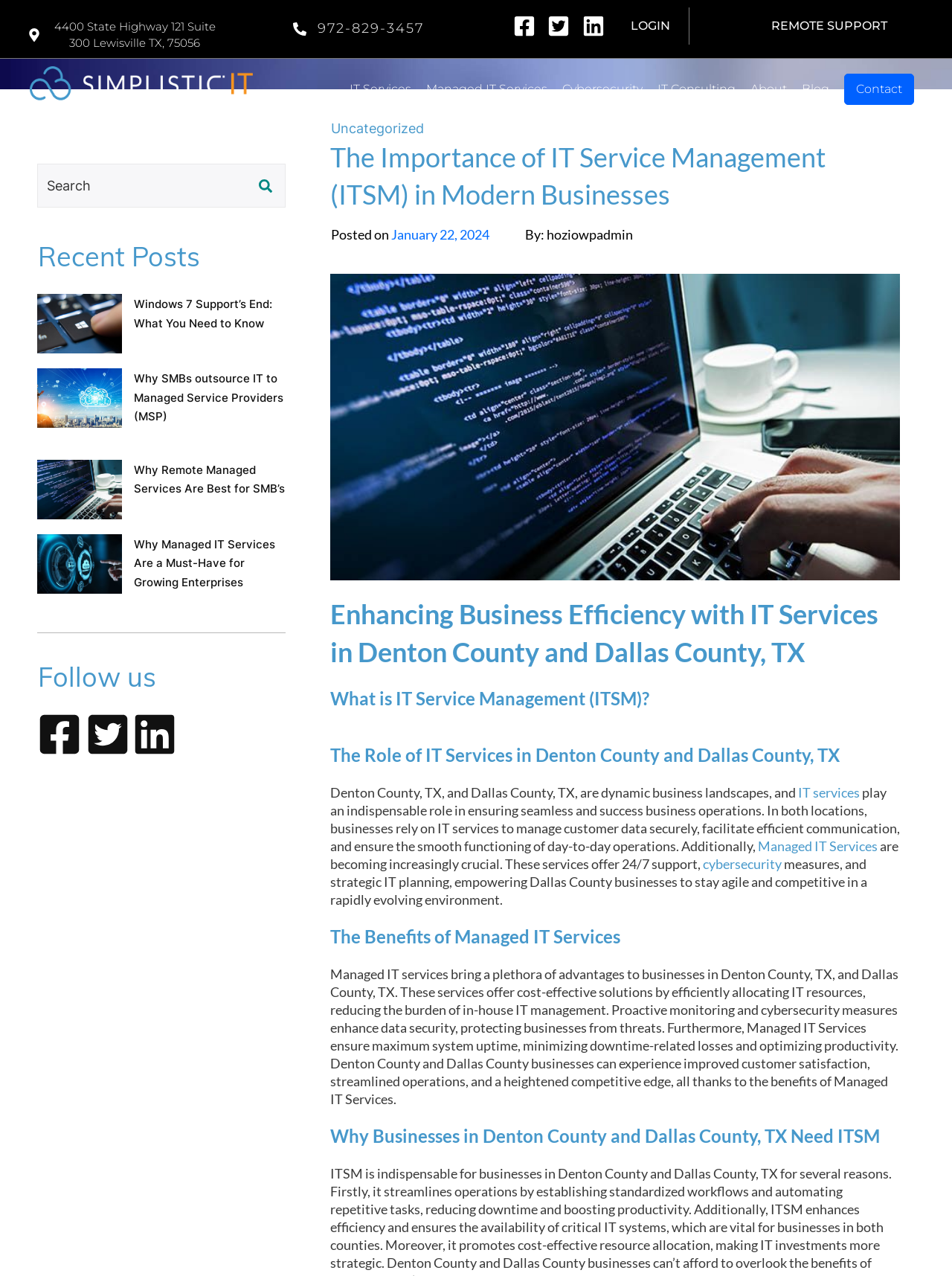Please identify the bounding box coordinates of the clickable area that will allow you to execute the instruction: "Search for something".

[0.04, 0.132, 0.299, 0.159]